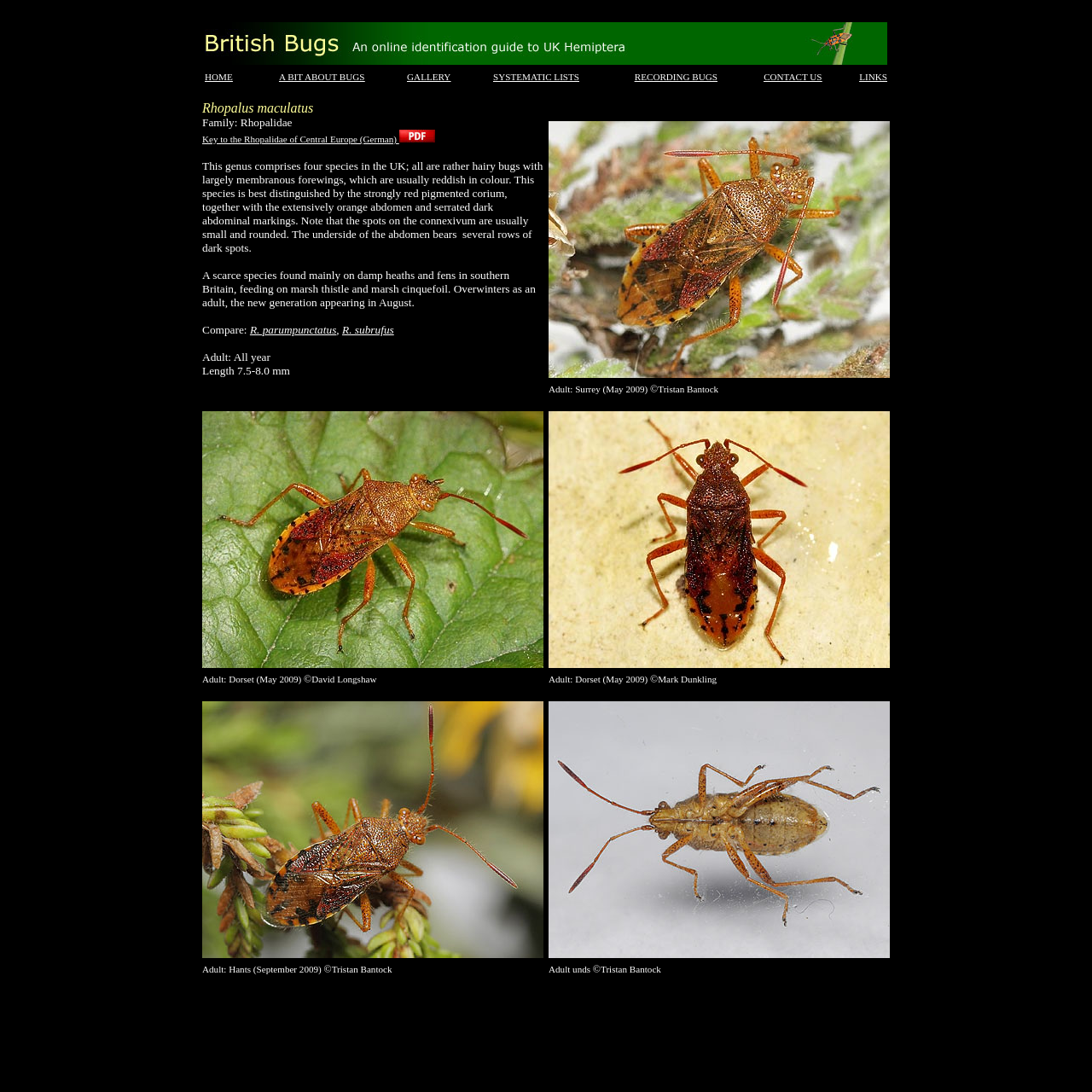Determine the bounding box for the UI element as described: "A BIT ABOUT BUGS". The coordinates should be represented as four float numbers between 0 and 1, formatted as [left, top, right, bottom].

[0.255, 0.062, 0.334, 0.076]